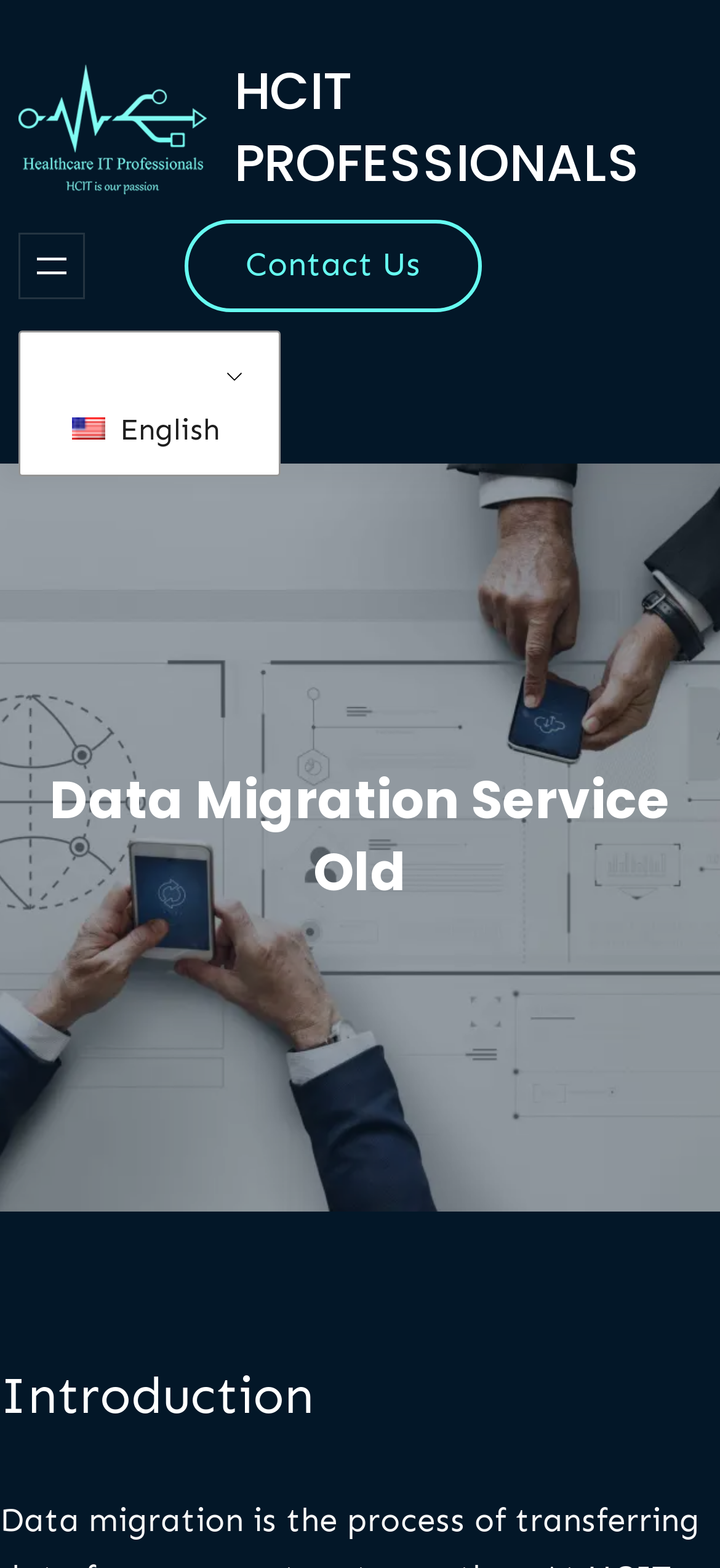From the webpage screenshot, predict the bounding box coordinates (top-left x, top-left y, bottom-right x, bottom-right y) for the UI element described here: parent_node: Home aria-label="Open menu"

[0.026, 0.149, 0.118, 0.191]